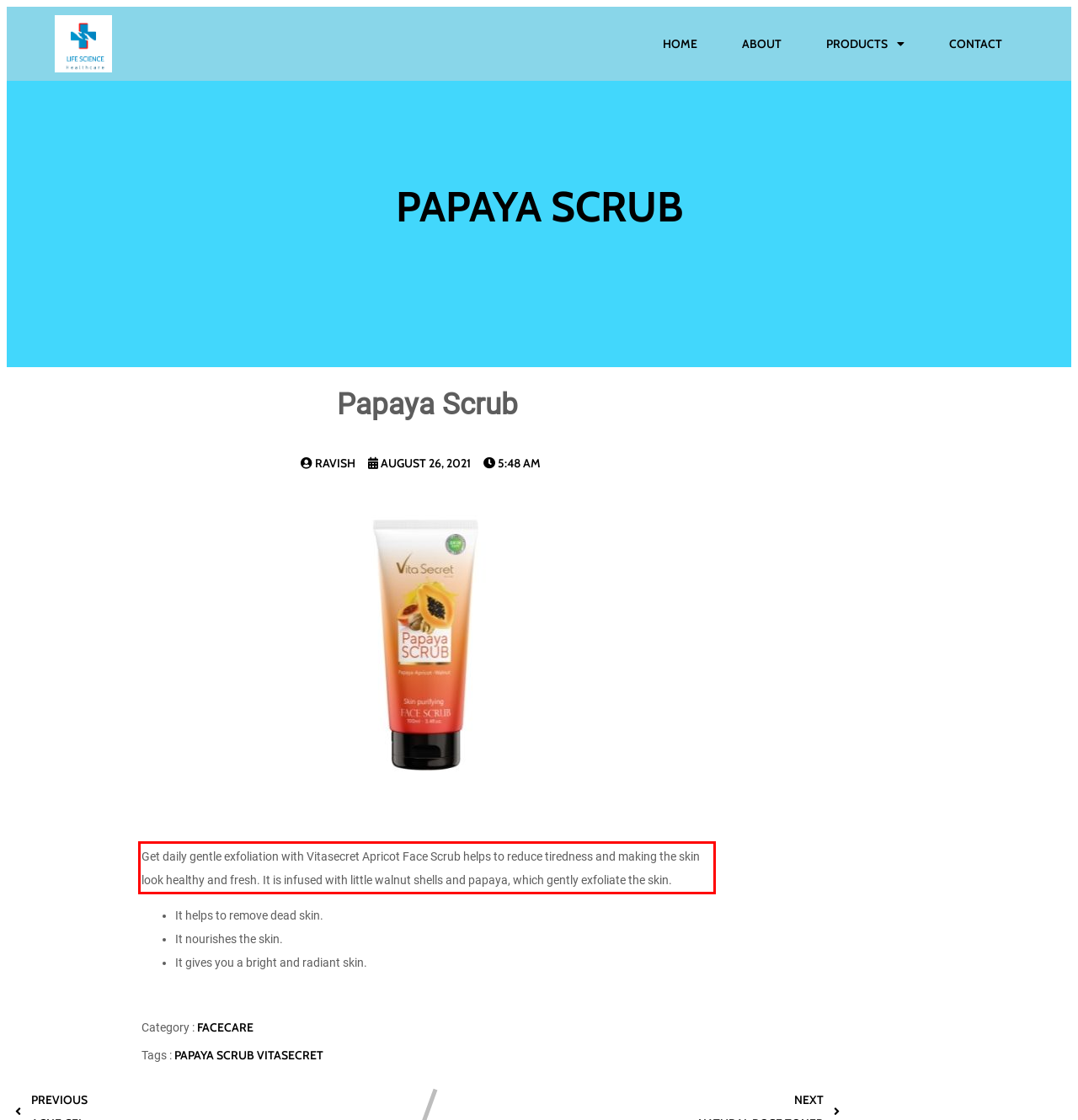You have a webpage screenshot with a red rectangle surrounding a UI element. Extract the text content from within this red bounding box.

Get daily gentle exfoliation with Vitasecret Apricot Face Scrub helps to reduce tiredness and making the skin look healthy and fresh. It is infused with little walnut shells and papaya, which gently exfoliate the skin.